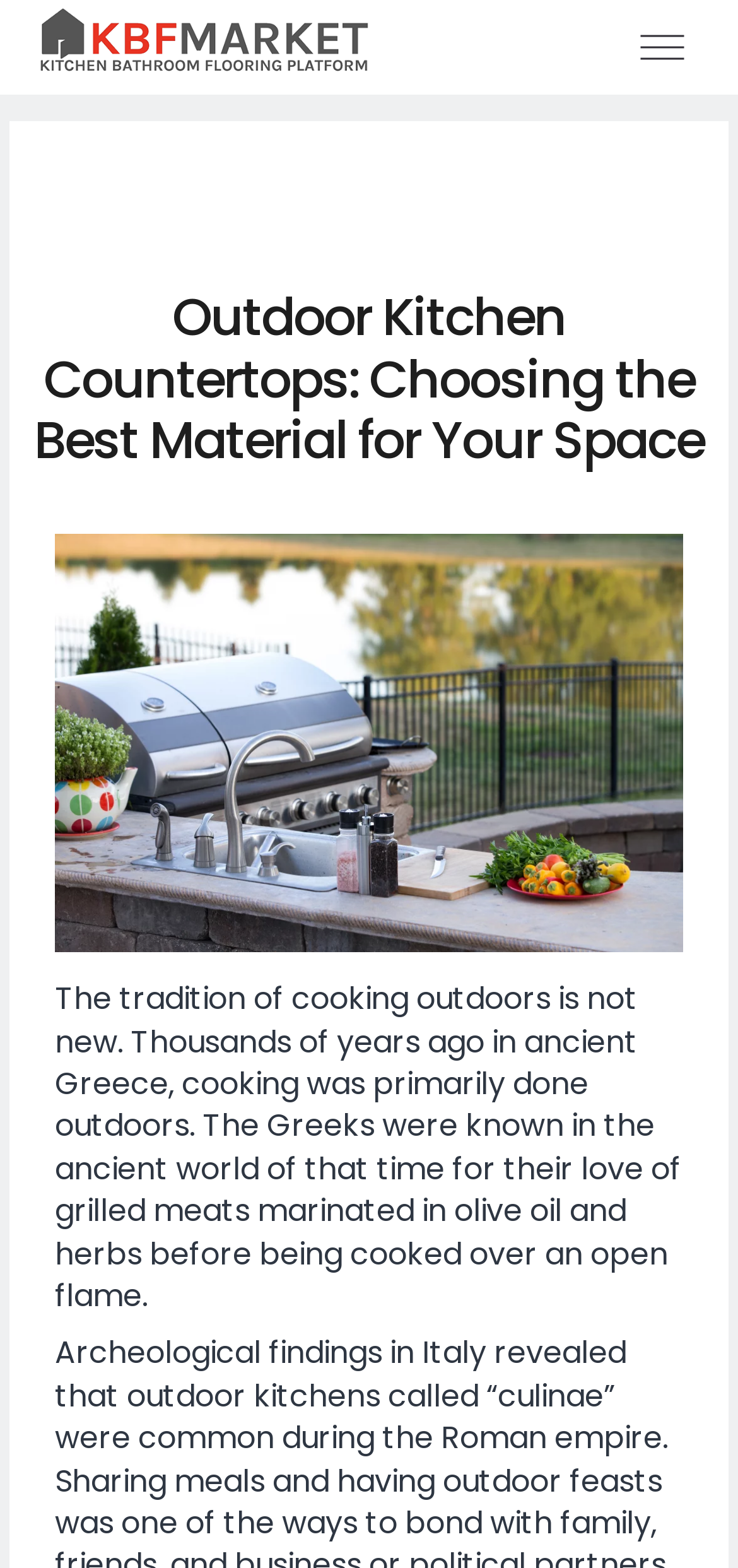Determine the main headline of the webpage and provide its text.

Outdoor Kitchen Countertops: Choosing the Best Material for Your Space